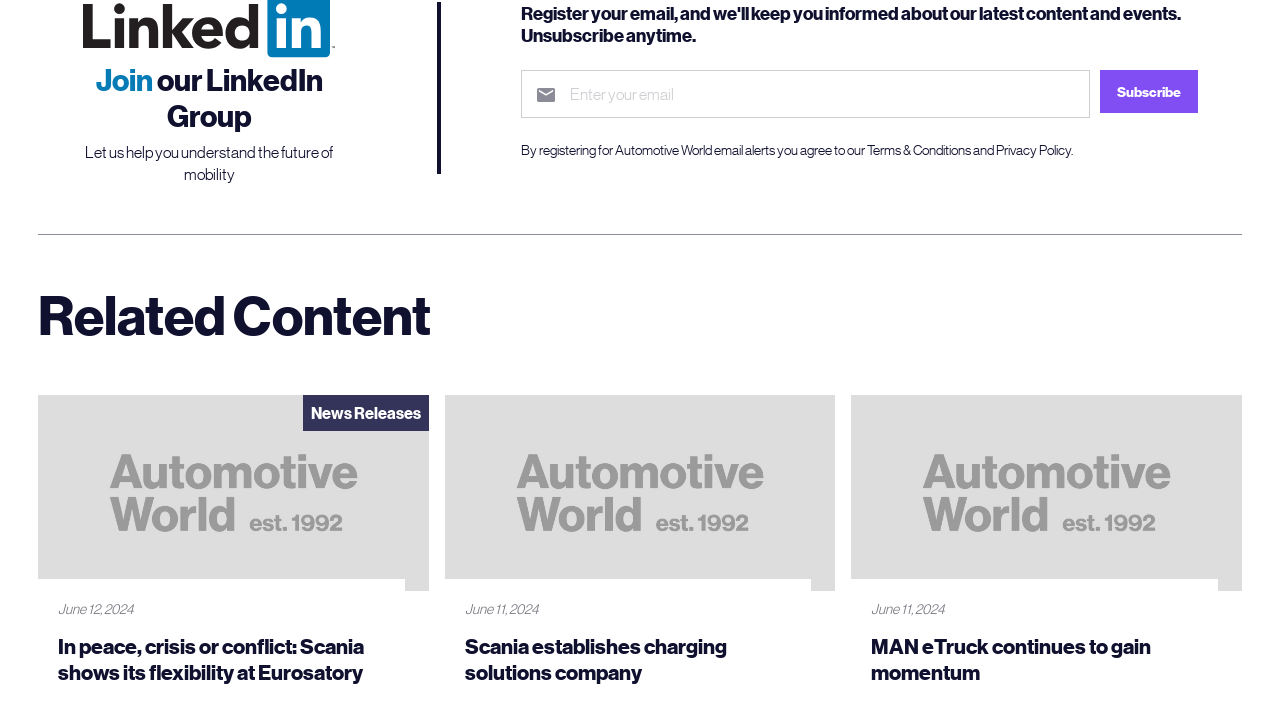Specify the bounding box coordinates of the region I need to click to perform the following instruction: "Subscribe to email alerts". The coordinates must be four float numbers in the range of 0 to 1, i.e., [left, top, right, bottom].

[0.859, 0.099, 0.936, 0.161]